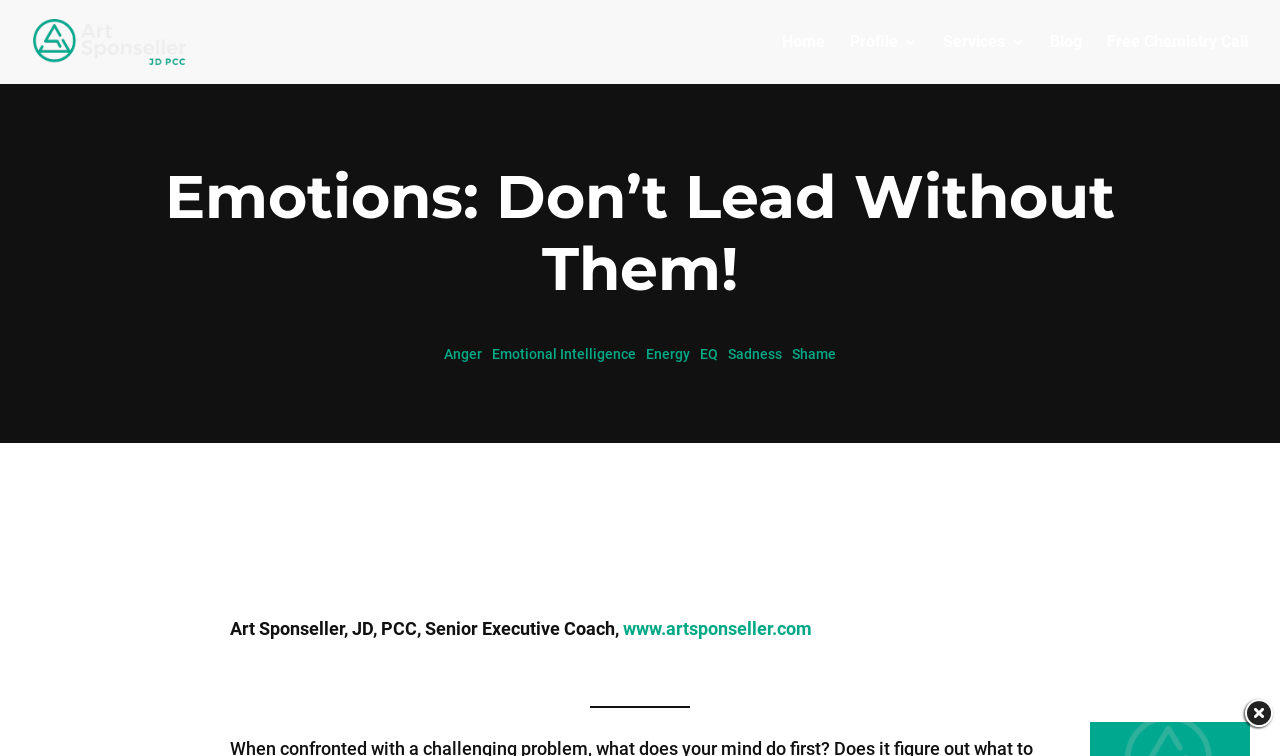Locate the UI element described as follows: "Emotional Intelligence". Return the bounding box coordinates as four float numbers between 0 and 1 in the order [left, top, right, bottom].

[0.384, 0.457, 0.497, 0.479]